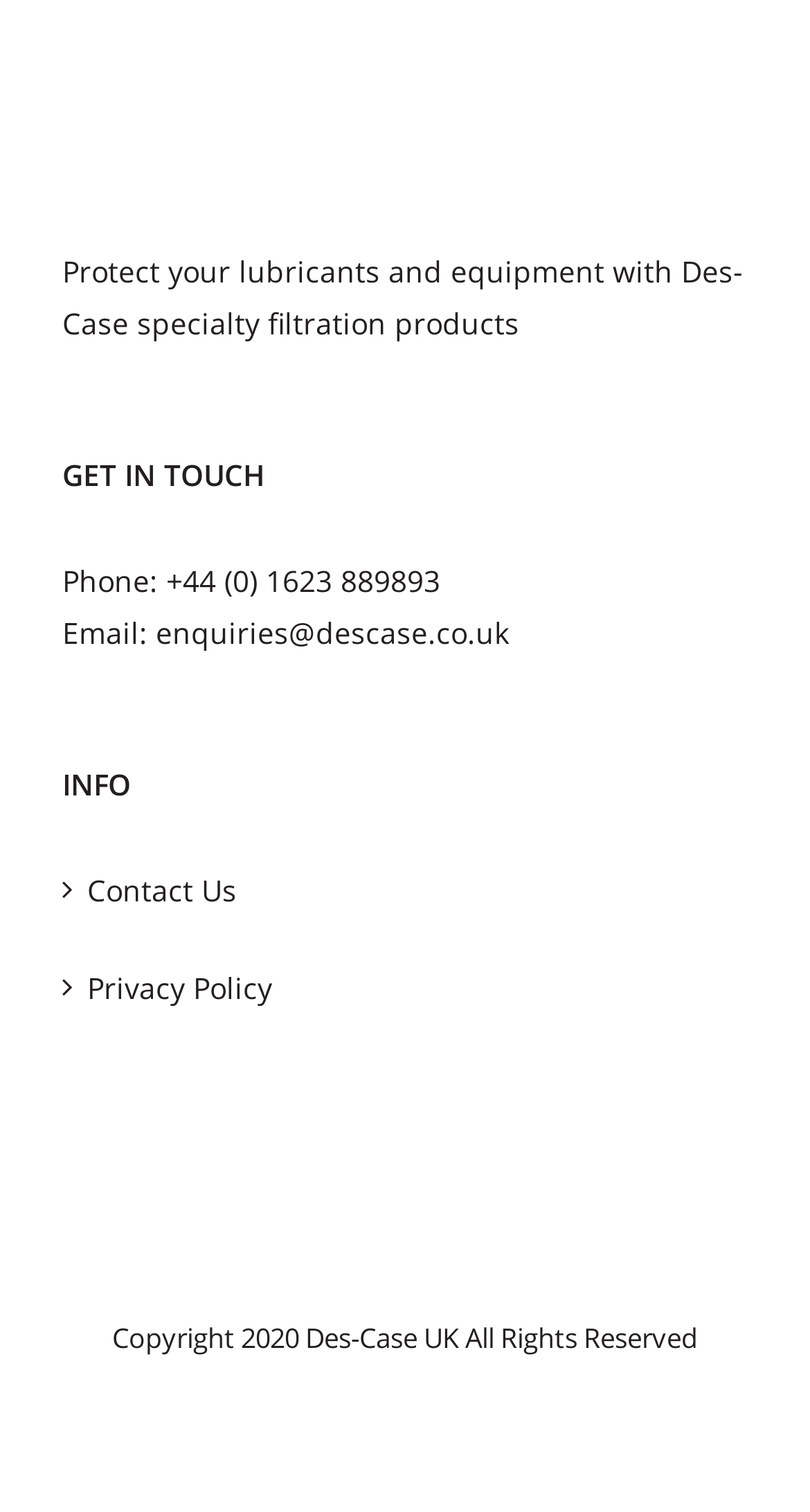What year is the copyright for?
Please give a well-detailed answer to the question.

I found the copyright information at the bottom of the page, which states 'Copyright 2020 Des-Case UK All Rights Reserved', and extracted the year from that text.